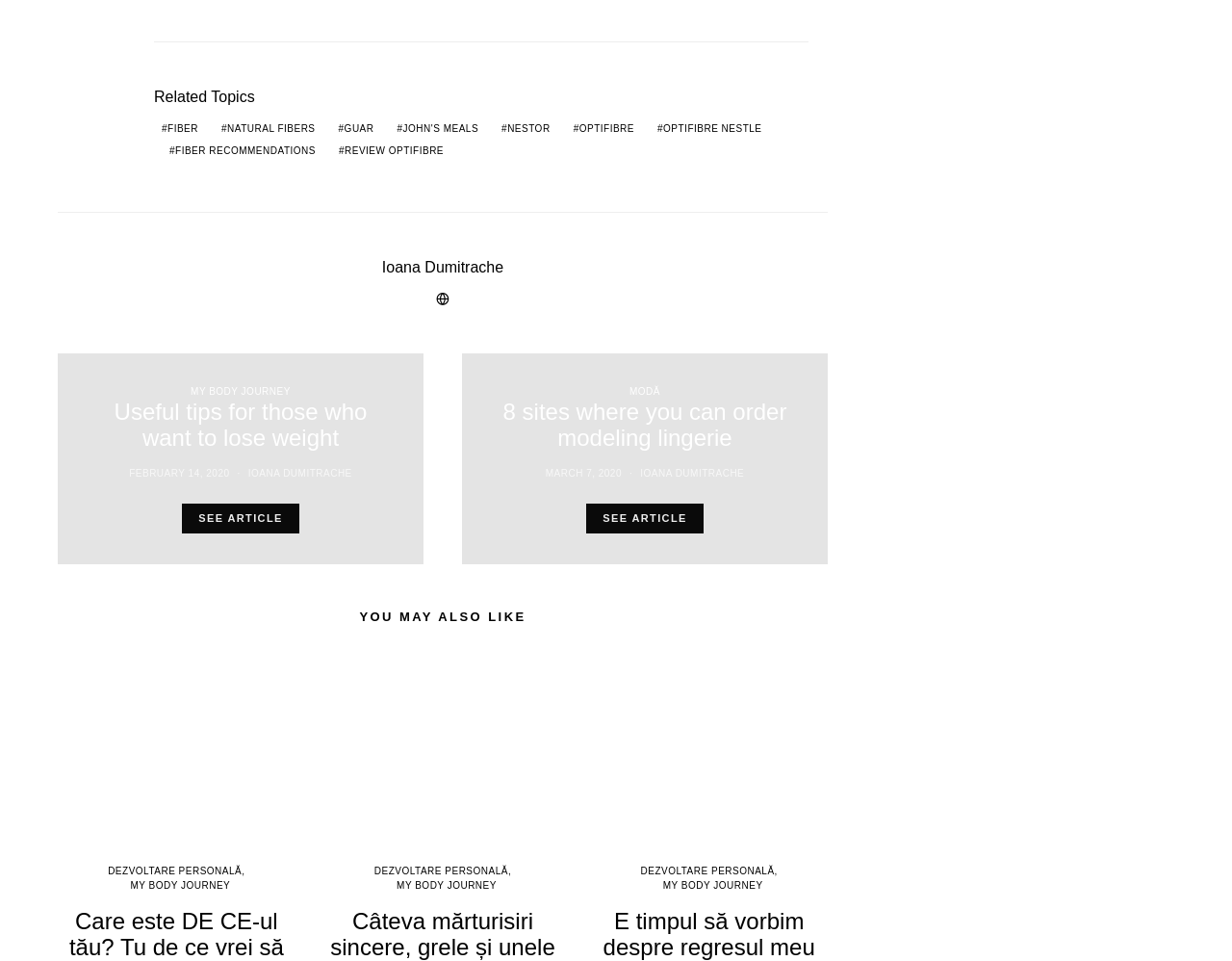Give a succinct answer to this question in a single word or phrase: 
How many links are under the 'YOU MAY ALSO LIKE' section?

6